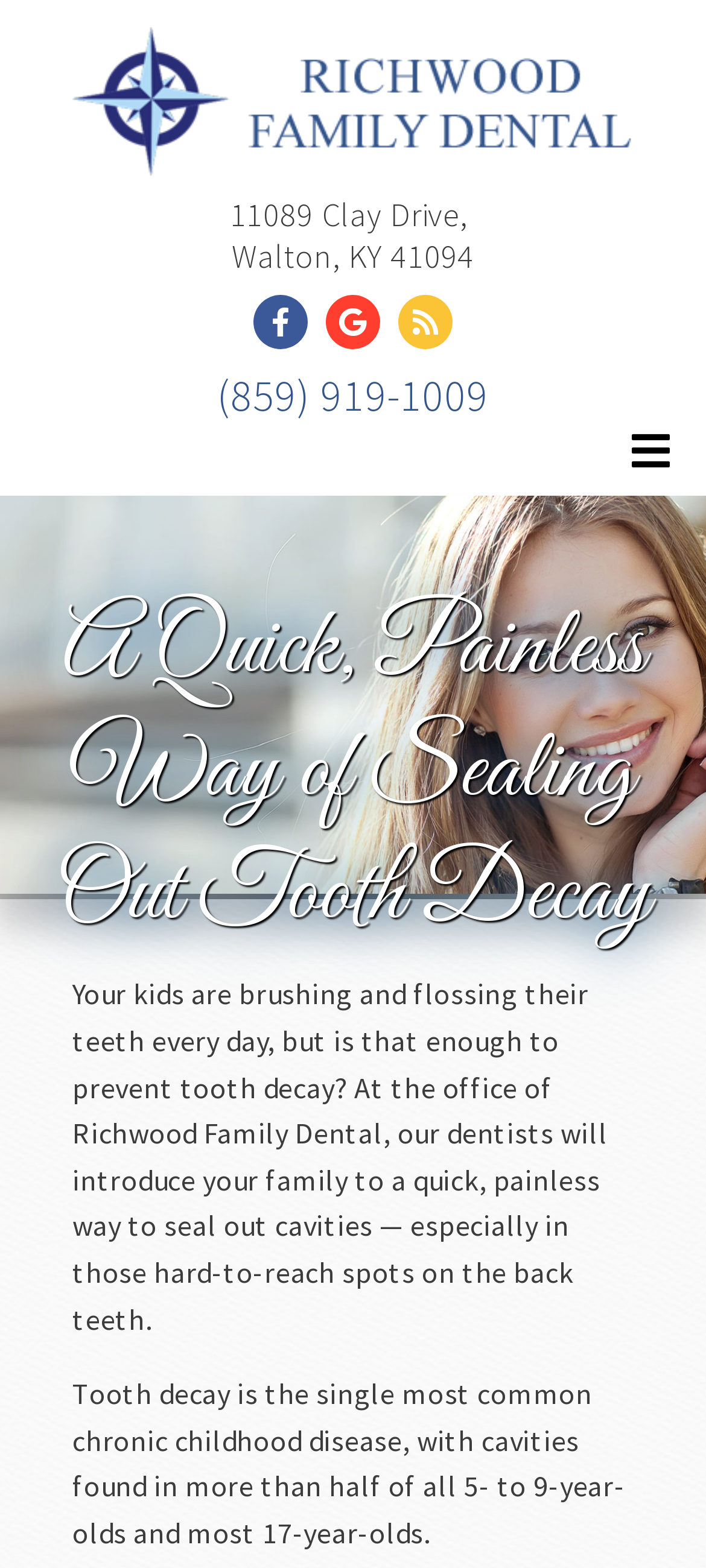Based on the visual content of the image, answer the question thoroughly: What is the topic of the article on this webpage?

I inferred the topic by reading the static text elements [83], [85], and [87], which discuss tooth decay and its prevention in children.